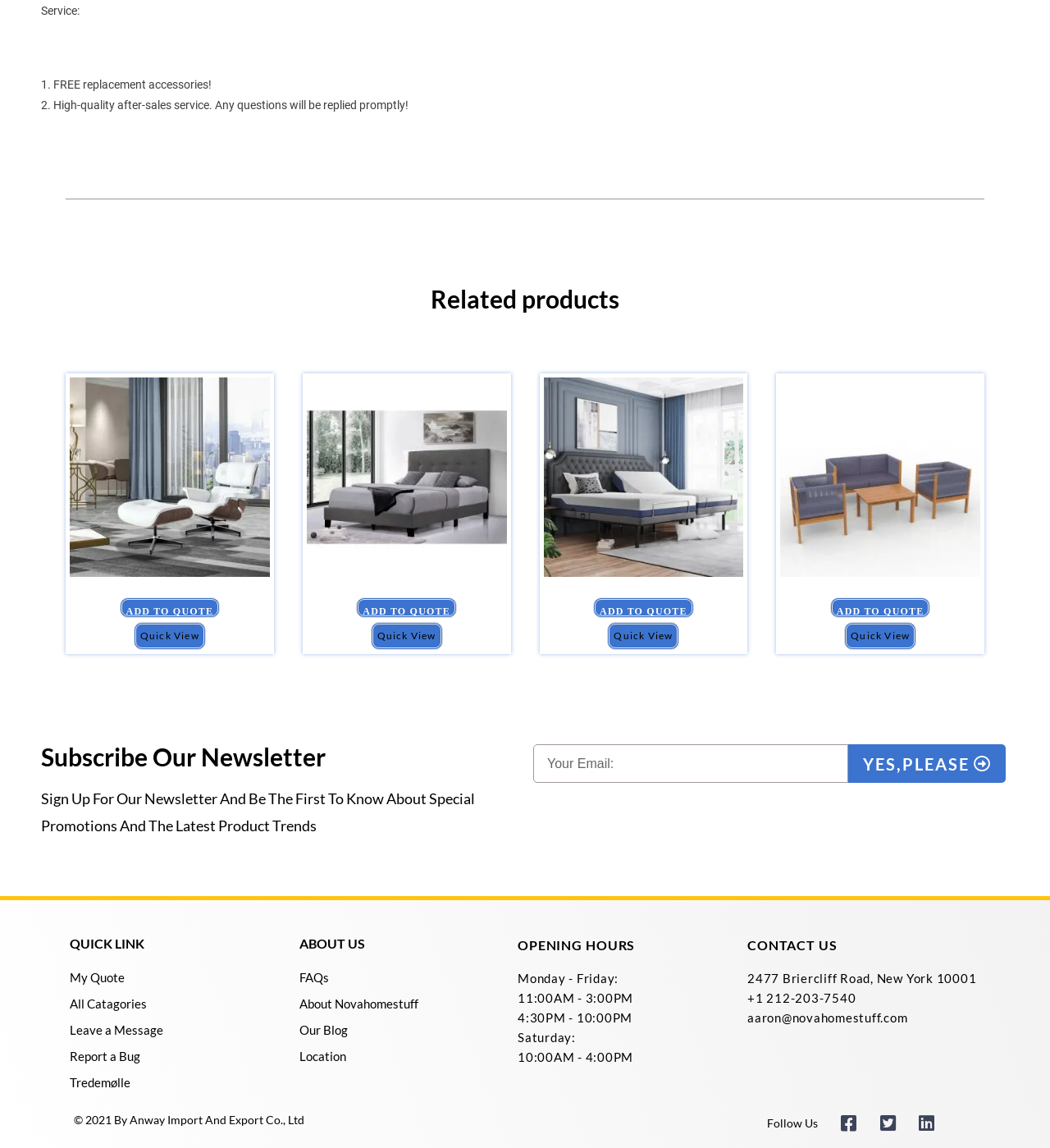Answer the following inquiry with a single word or phrase:
What is the first service offered?

FREE replacement accessories